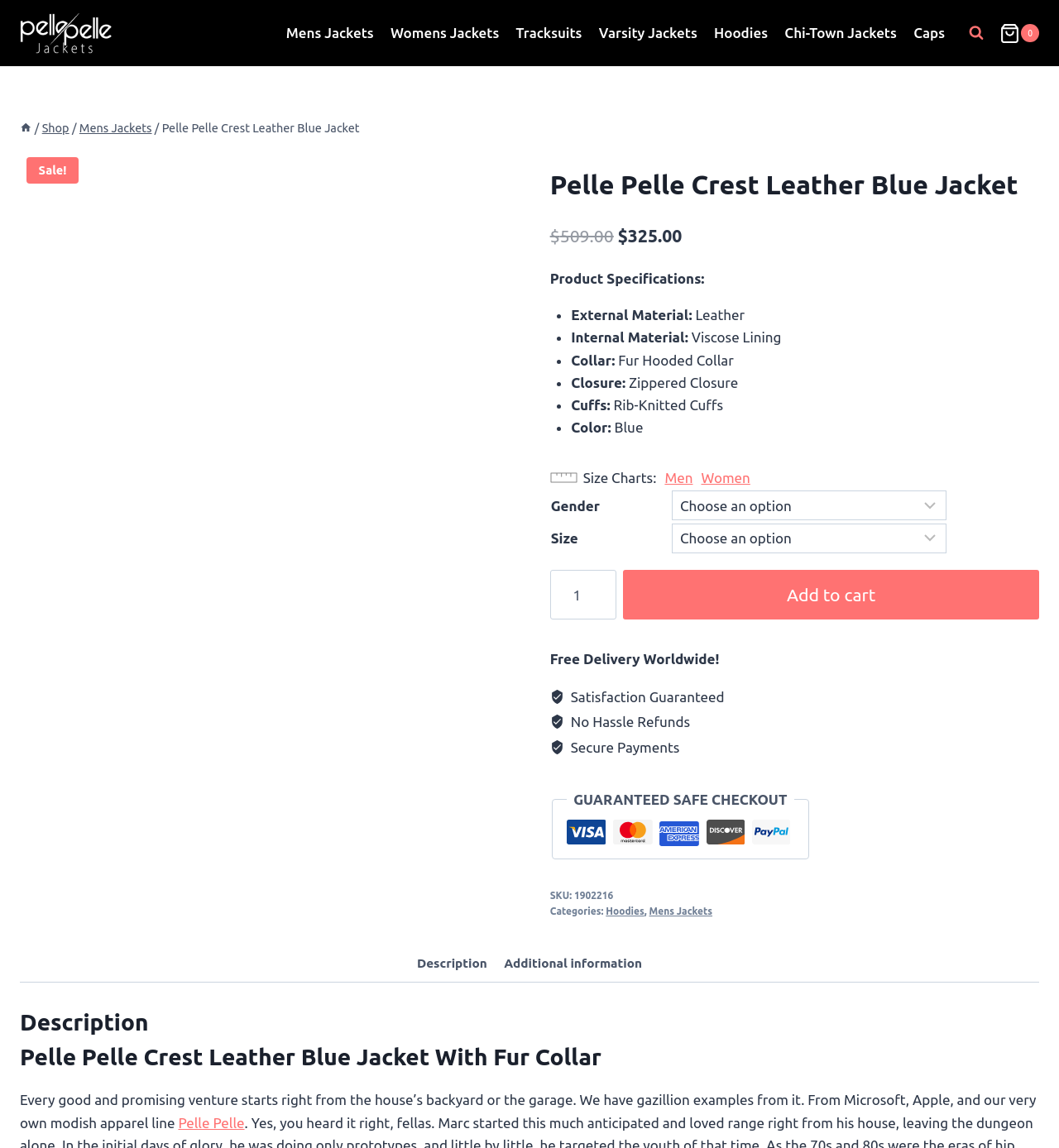What is the guarantee offered by the website?
Using the details from the image, give an elaborate explanation to answer the question.

The guarantee offered by the website can be found in the section below the 'Add to cart' button, where it is stated as 'Satisfaction Guaranteed', along with 'No Hassle Refunds' and 'Secure Payments'.